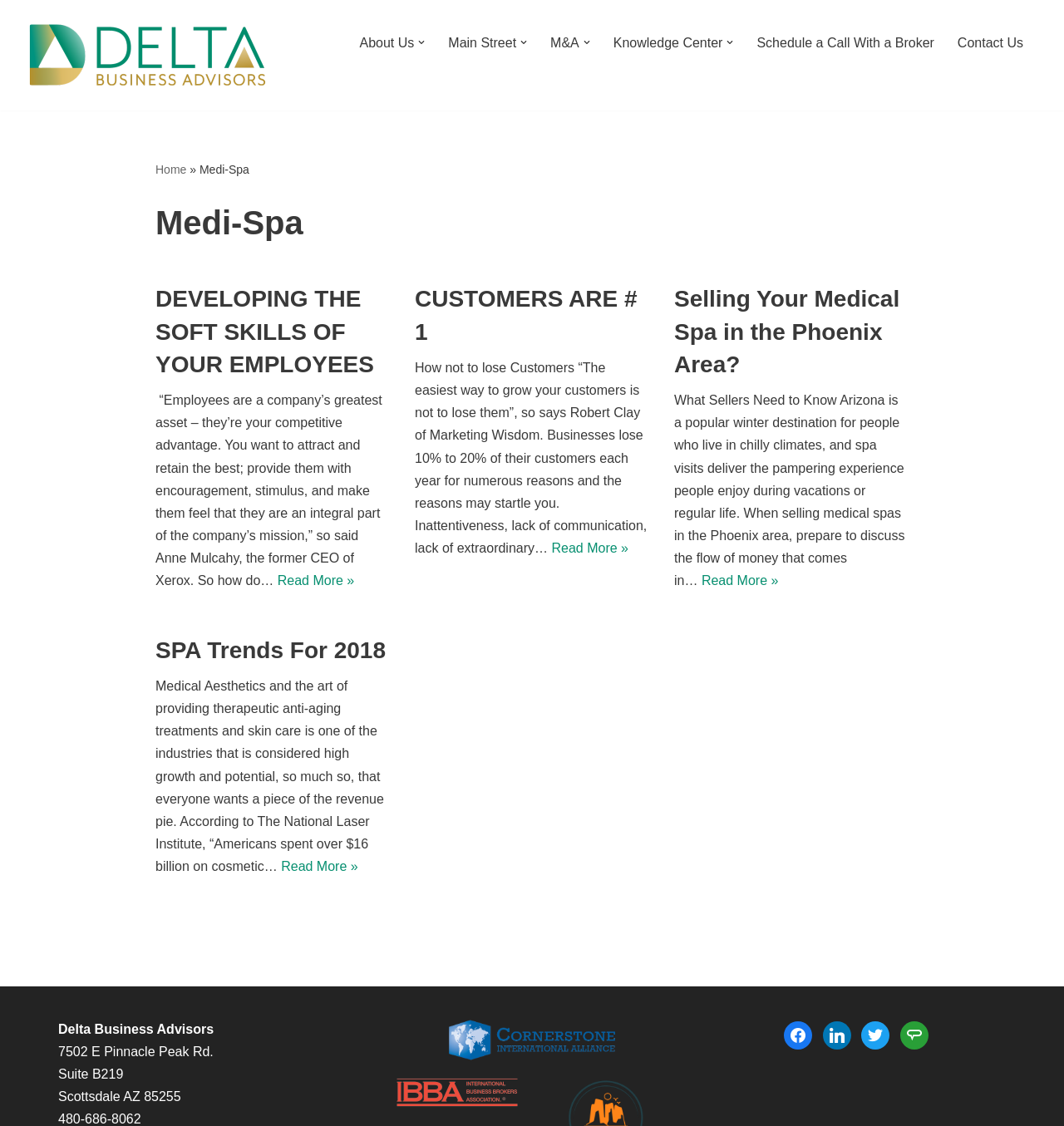Please locate the bounding box coordinates for the element that should be clicked to achieve the following instruction: "Visit 'Cornerstone International Alliance'". Ensure the coordinates are given as four float numbers between 0 and 1, i.e., [left, top, right, bottom].

[0.422, 0.932, 0.578, 0.944]